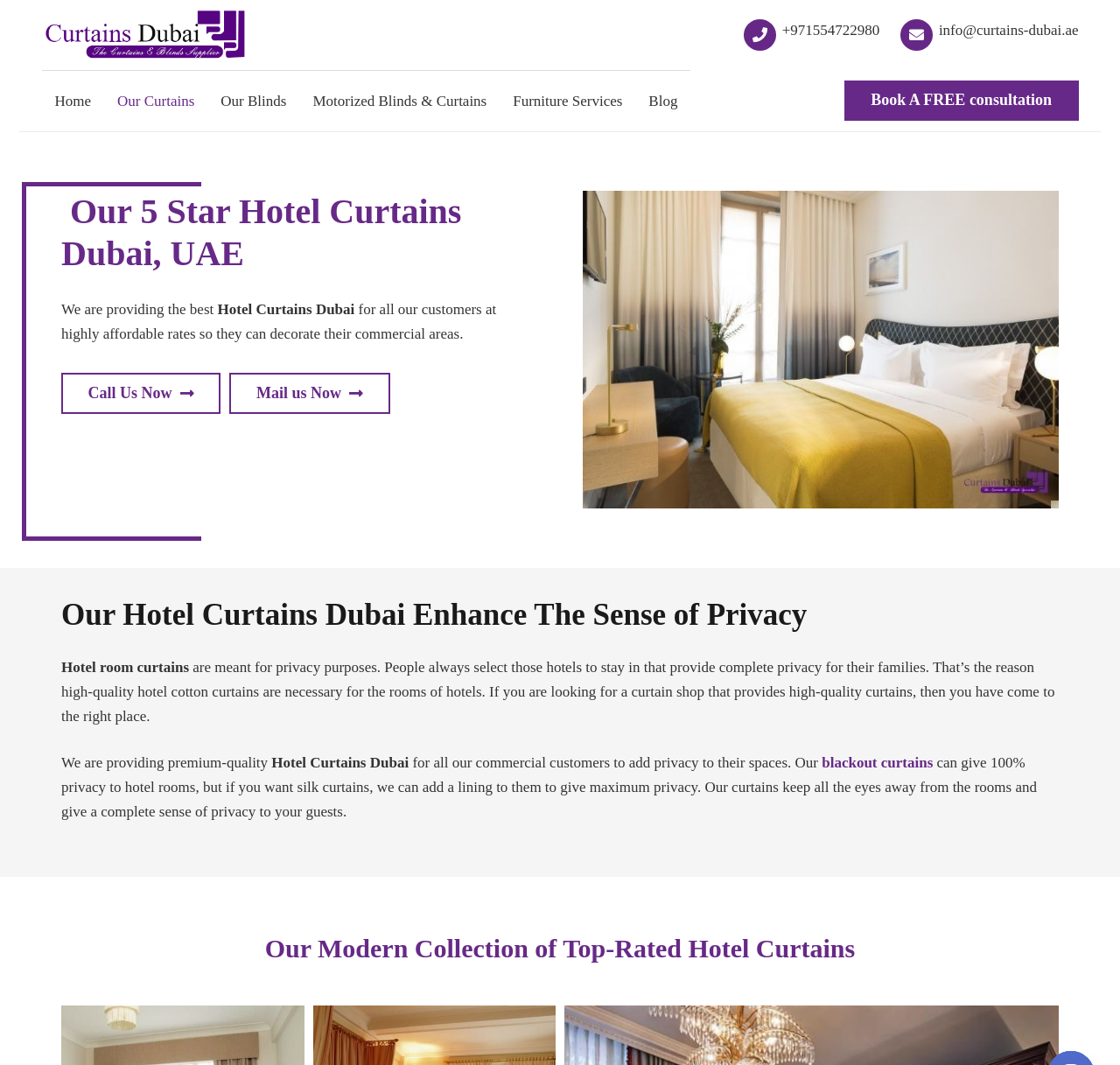Please find the bounding box for the UI element described by: "info@curtains-dubai.ae".

[0.804, 0.021, 0.963, 0.036]